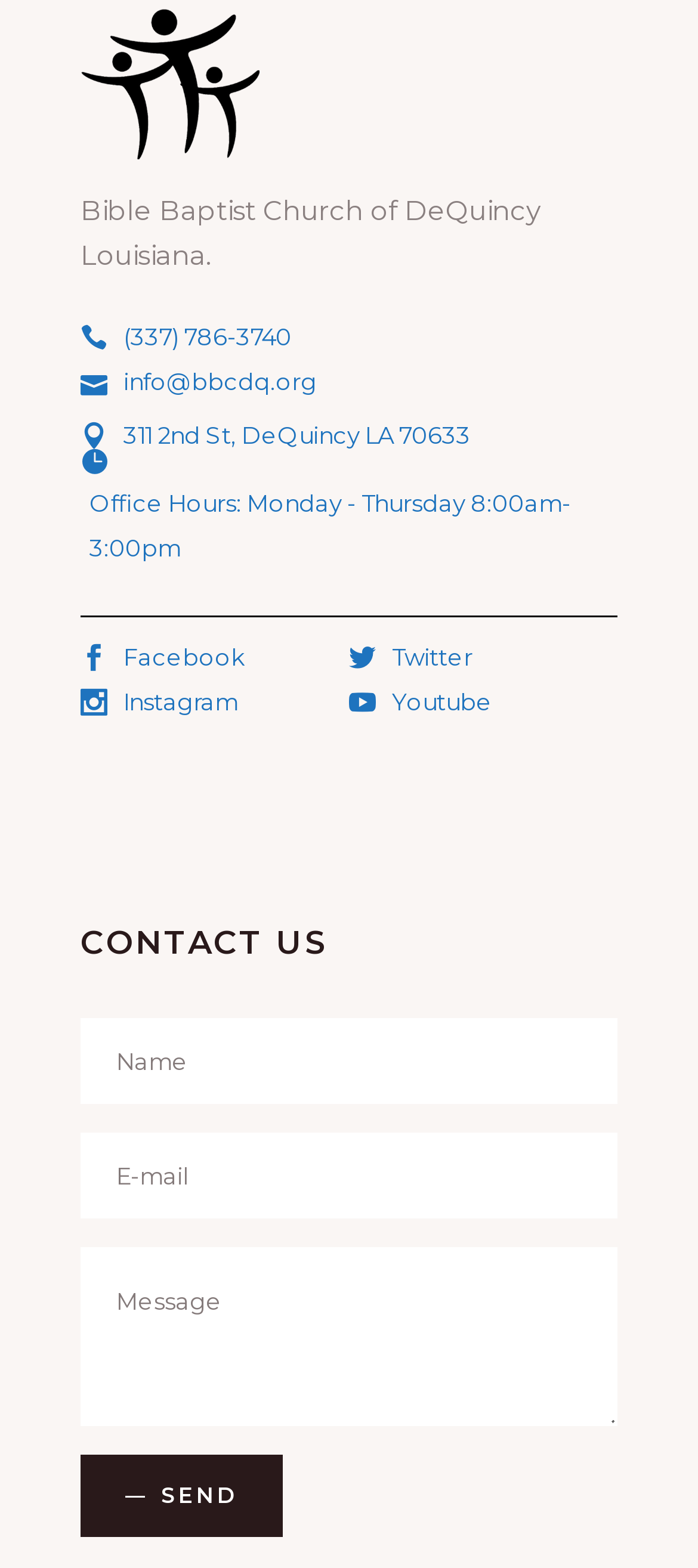Please provide a comprehensive response to the question below by analyzing the image: 
What is the name of the church?

The name of the church can be found in the StaticText element with the text 'Bible Baptist Church of DeQuincy Louisiana.' which is located at the top of the webpage.